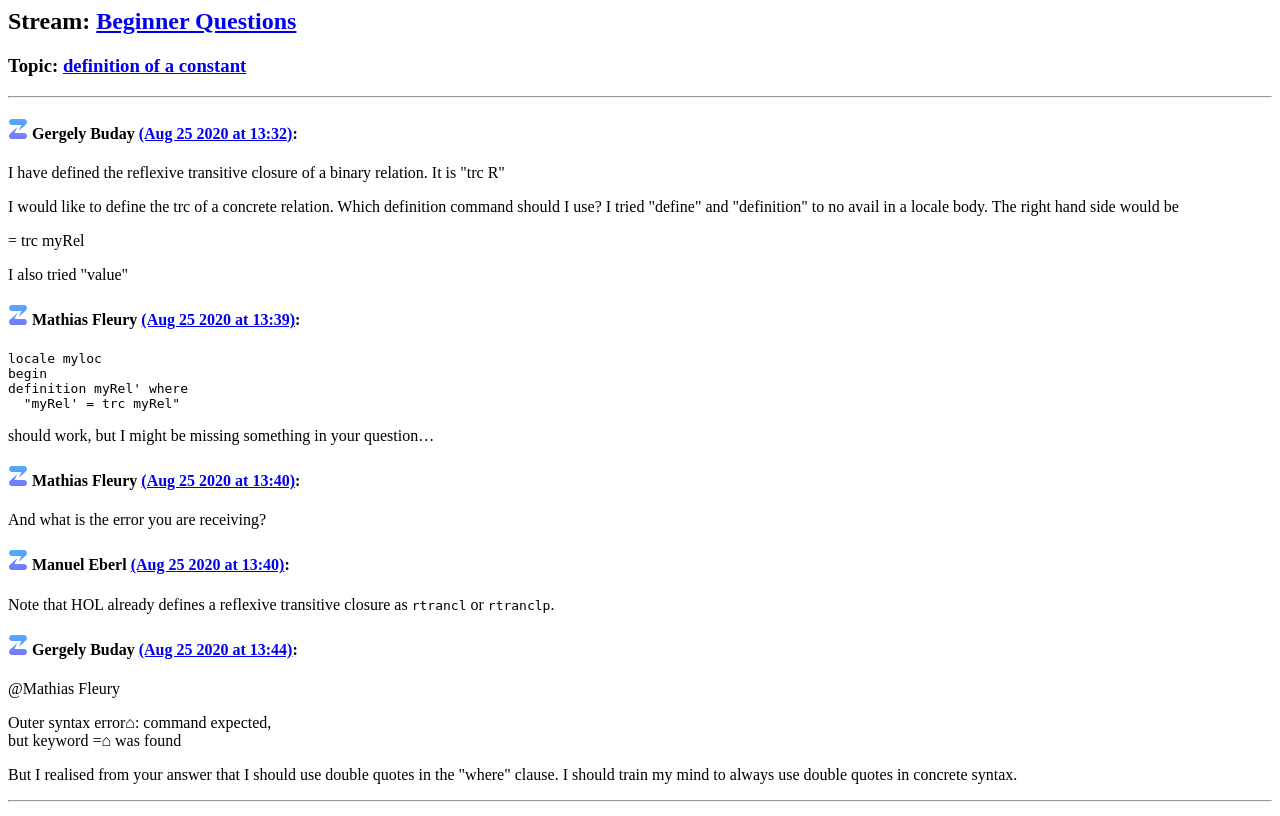With reference to the image, please provide a detailed answer to the following question: What is the topic of this discussion?

The topic of this discussion is 'definition of a constant' as indicated by the heading 'Topic: definition of a constant' at the top of the webpage.